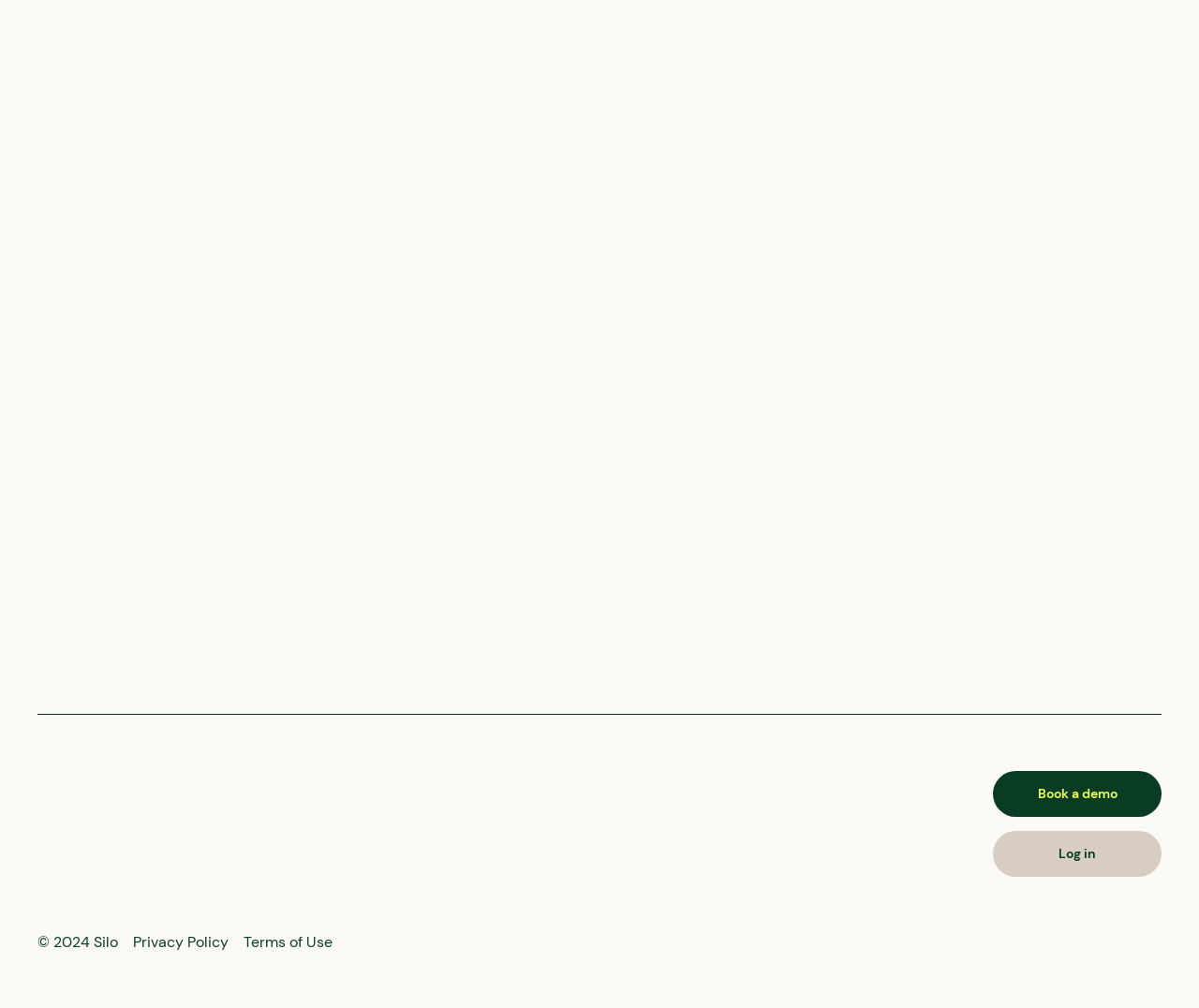What is the company's copyright year? Using the information from the screenshot, answer with a single word or phrase.

2024